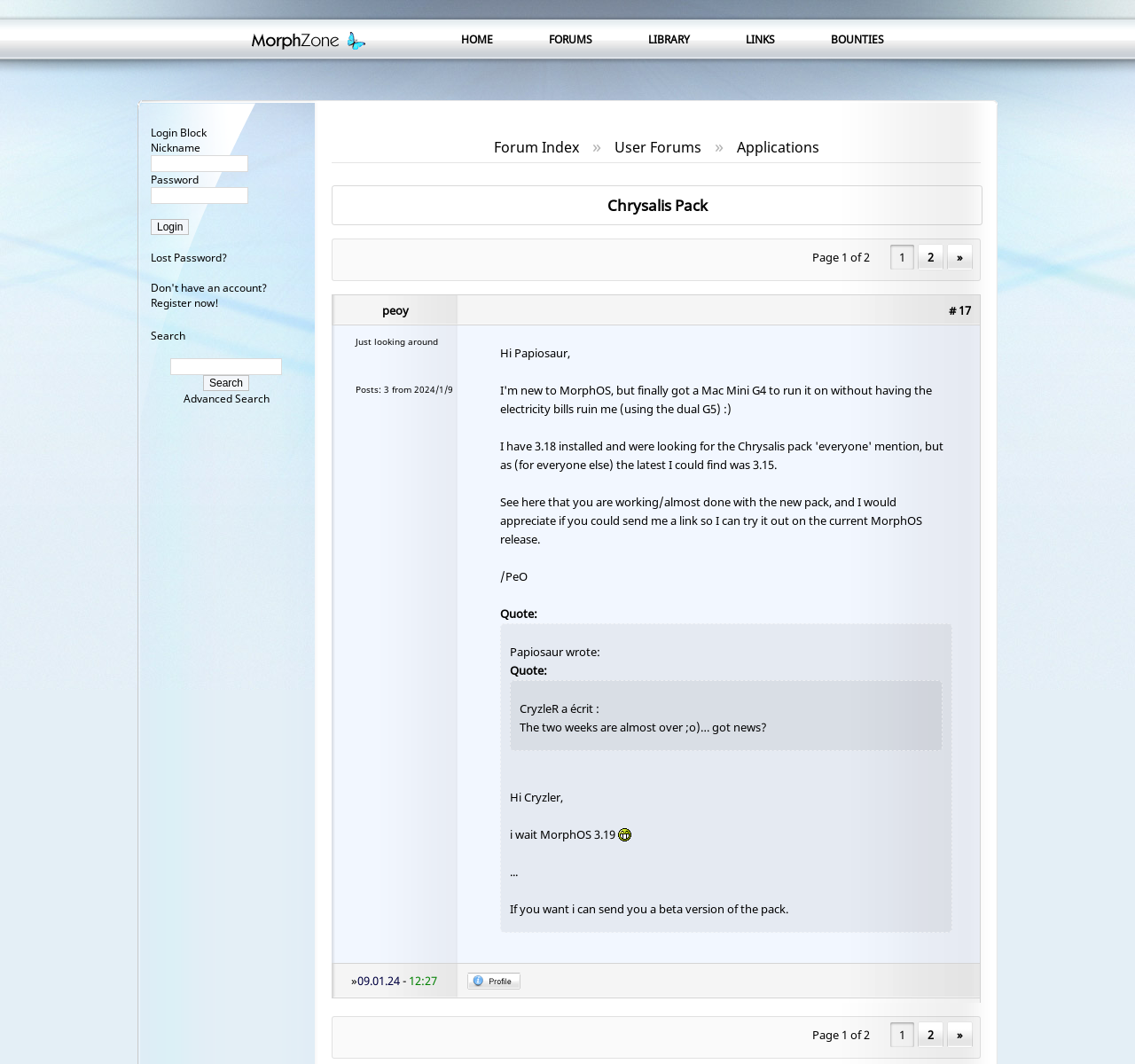What is the purpose of the 'Login' button?
Using the information presented in the image, please offer a detailed response to the question.

The 'Login' button is located next to the 'Nickname' and 'Password' text boxes, which suggests that it is used to authenticate users and grant access to the website's features.